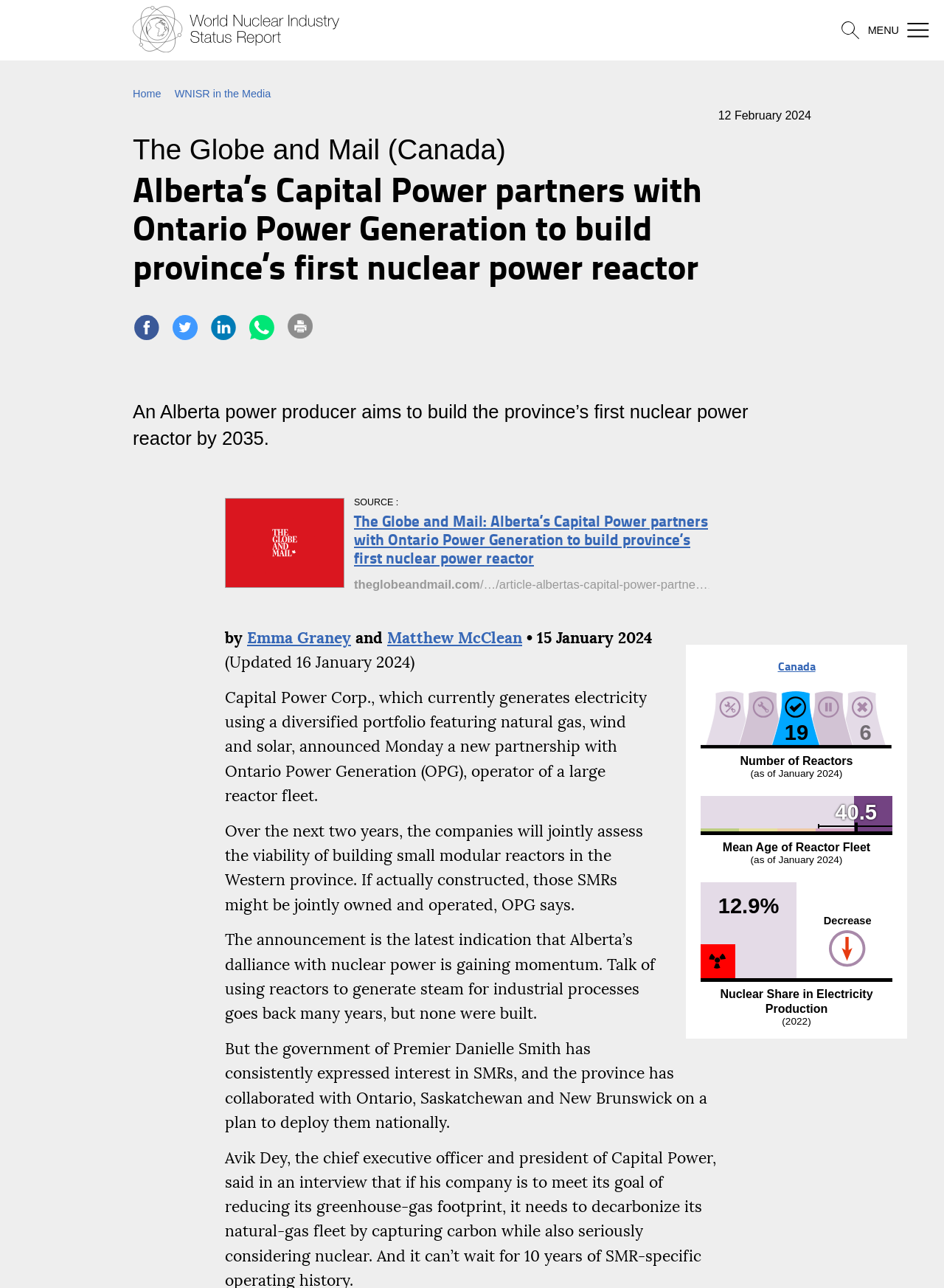Locate the bounding box coordinates of the element that needs to be clicked to carry out the instruction: "Read the article on The Globe and Mail". The coordinates should be given as four float numbers ranging from 0 to 1, i.e., [left, top, right, bottom].

[0.238, 0.387, 0.762, 0.462]